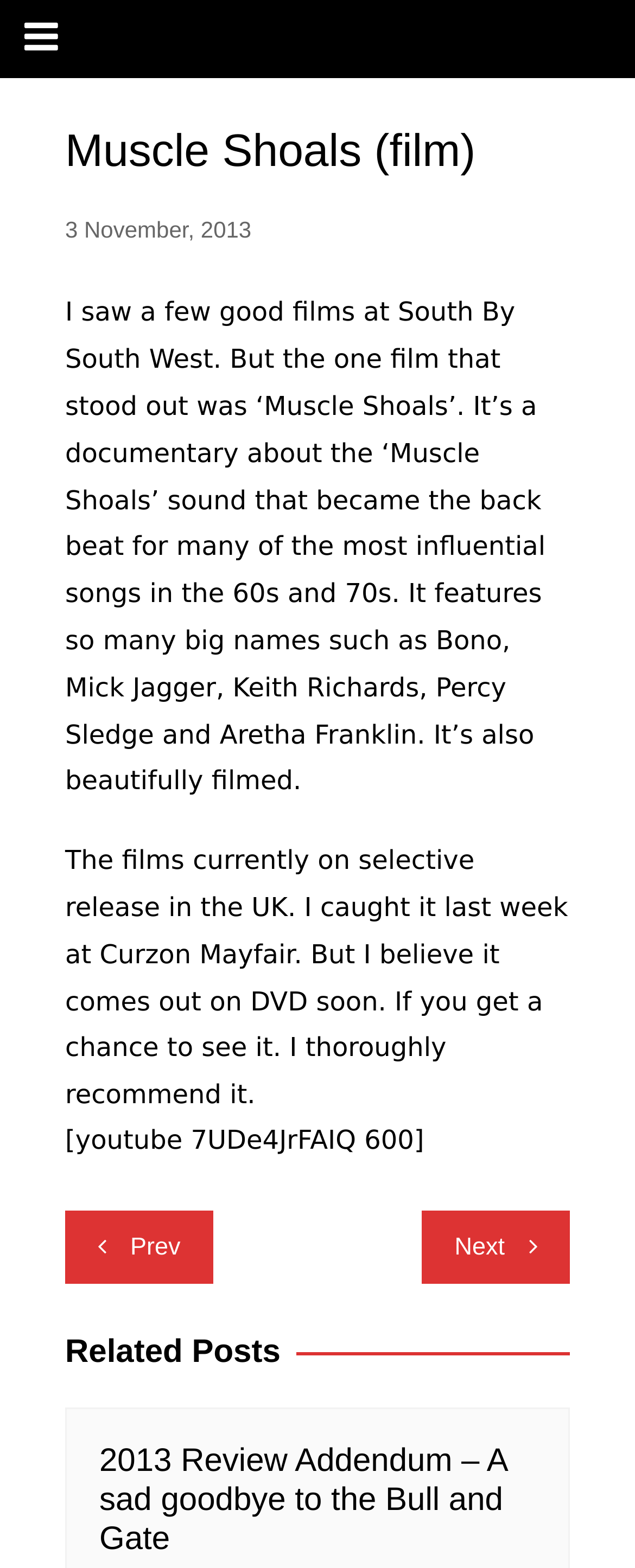Look at the image and give a detailed response to the following question: What is the name of the film?

The name of the film is mentioned in the heading 'Muscle Shoals (film)' which is a child element of the article element.